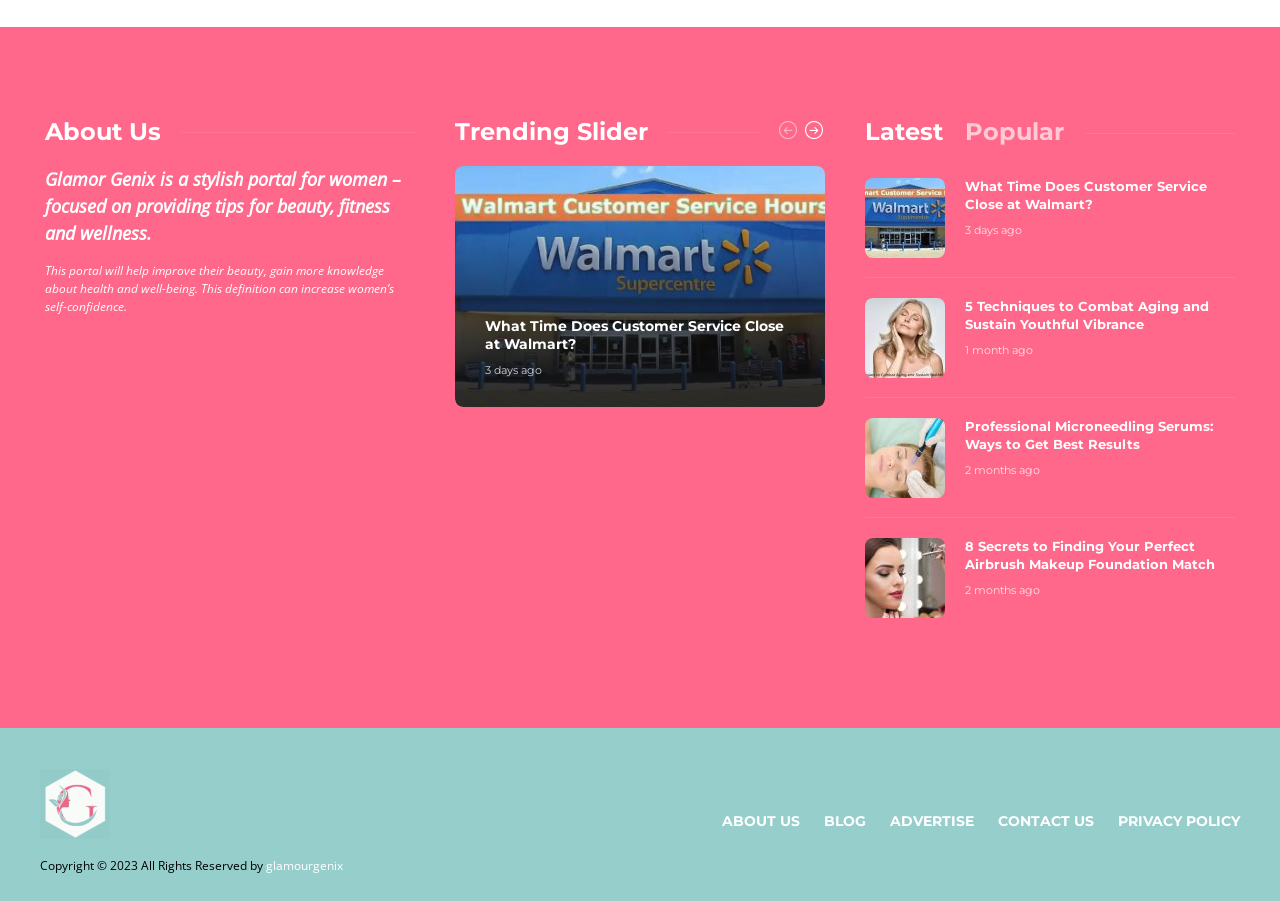Determine the bounding box coordinates of the element that should be clicked to execute the following command: "Click the 'Latest' tab".

[0.676, 0.13, 0.737, 0.162]